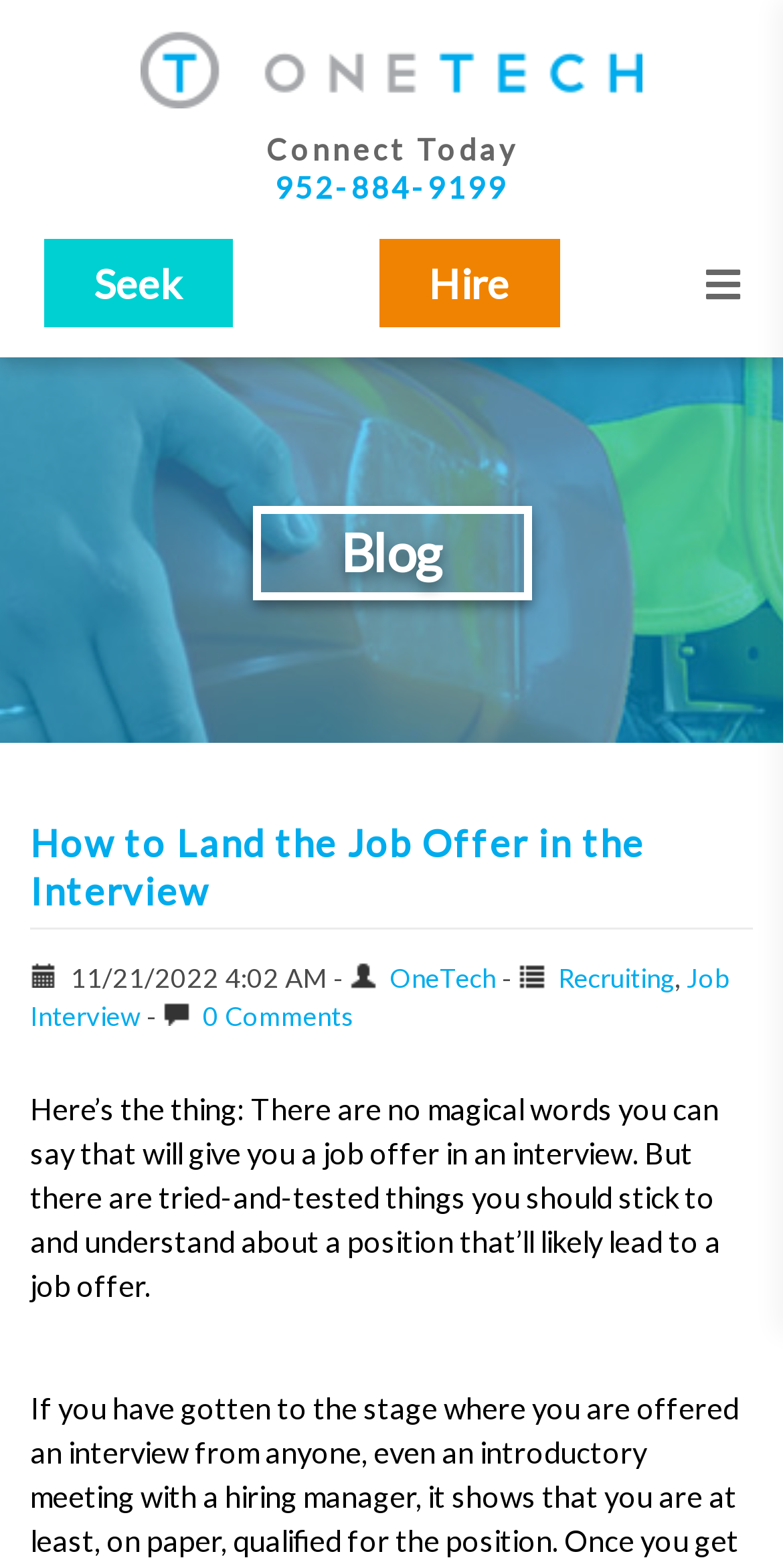Can you find the bounding box coordinates of the area I should click to execute the following instruction: "Click the Blog link"?

[0.435, 0.332, 0.565, 0.373]